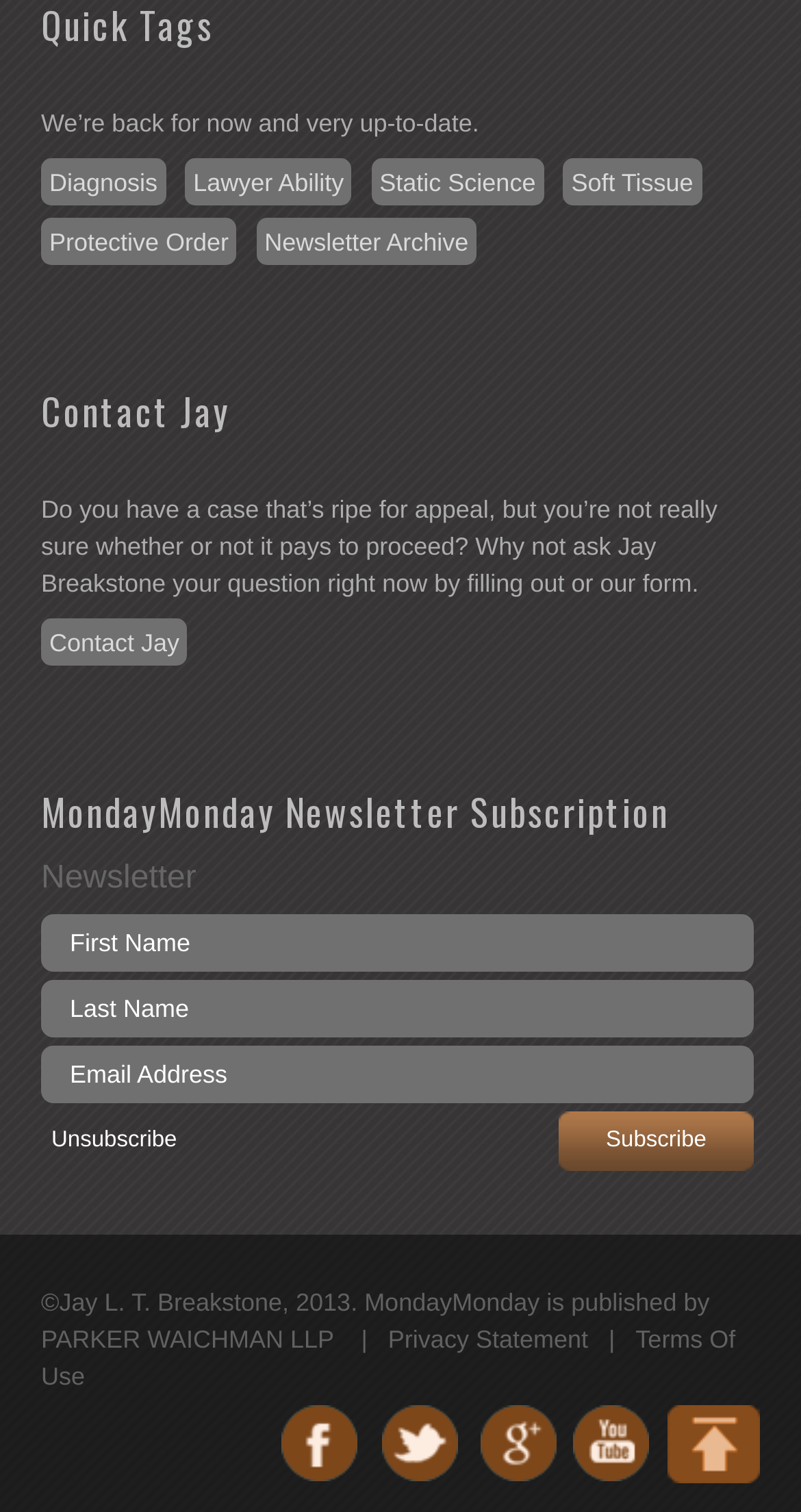What is the purpose of the form?
Using the image provided, answer with just one word or phrase.

To ask Jay a question